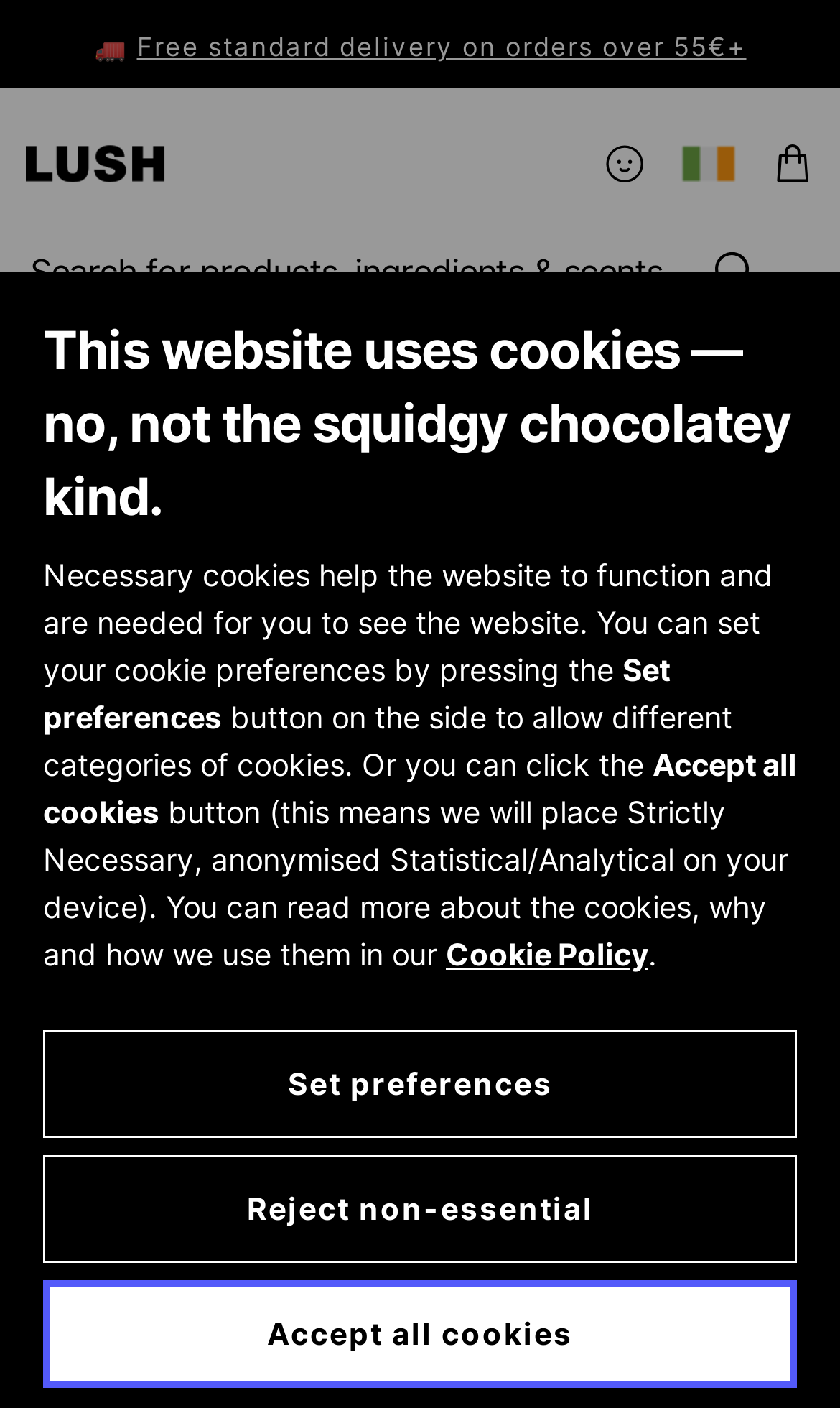Find the bounding box coordinates of the clickable area that will achieve the following instruction: "Go to Bath Bombs page".

[0.031, 0.241, 0.341, 0.305]